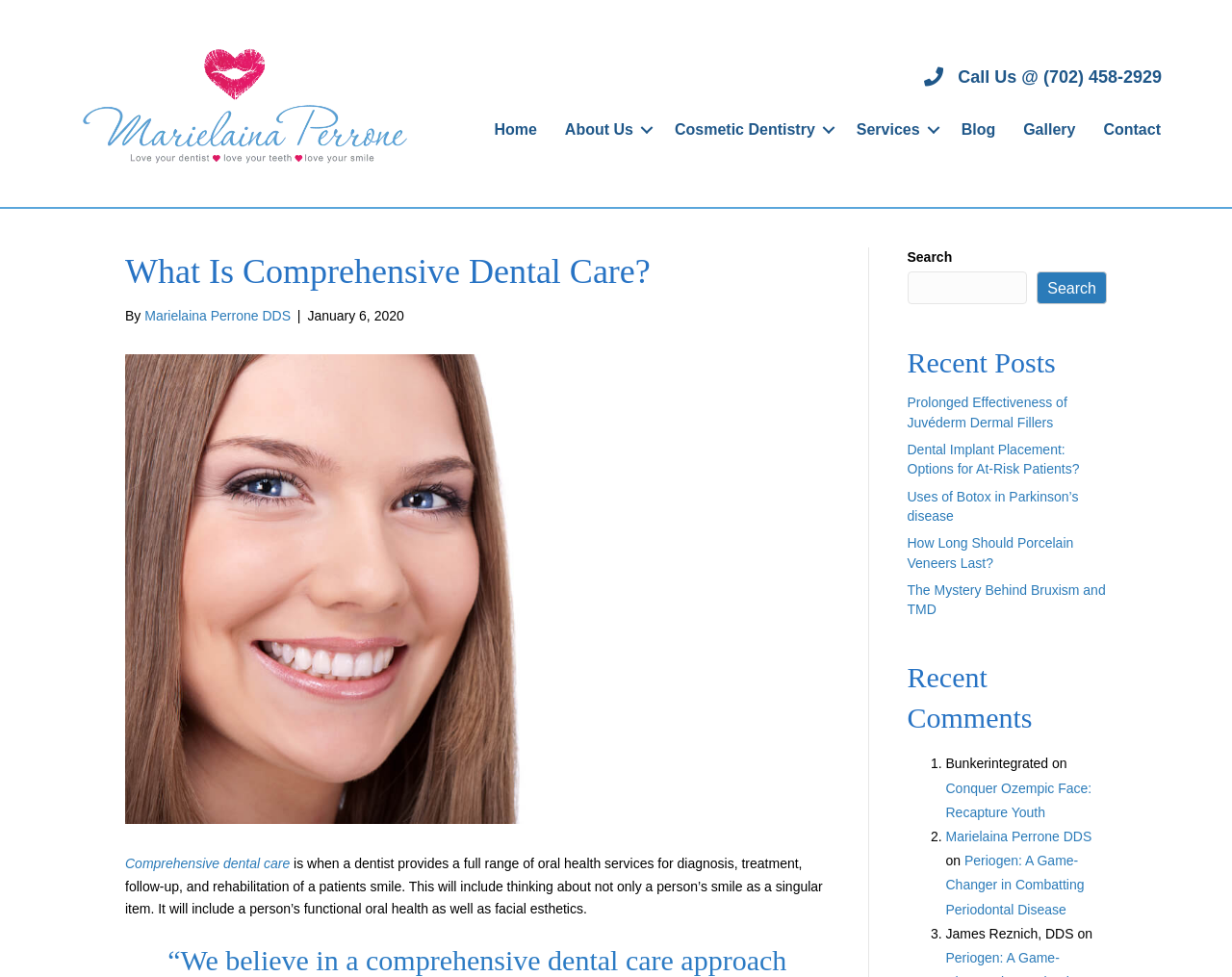Find the bounding box coordinates for the element that must be clicked to complete the instruction: "Read the article about Comprehensive dental care". The coordinates should be four float numbers between 0 and 1, indicated as [left, top, right, bottom].

[0.102, 0.876, 0.235, 0.891]